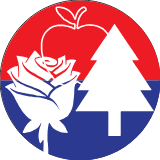Provide a comprehensive description of the image.

The image depicts a circular emblem featuring three prominent symbols: a rose, an apple, and a tree. The design incorporates a bold color scheme of red, white, and blue. The rose, elegantly detailed, symbolizes beauty and resilience, often associated with values like love and strength. The apple, stylized and positioned above the rose, may represent knowledge or growth, hinting at agricultural significance. Flanking these, the tree stands tall, signifying nature, stability, and the importance of the environment. This emblem is likely representative of identity, with elements that could reflect state or regional characteristics, reinforcing the connection to local heritage and symbolizing the diverse flora integral to many places. This image is featured in the context of a discussion about ecosymbols which highlight the various plants associated with different states or countries.